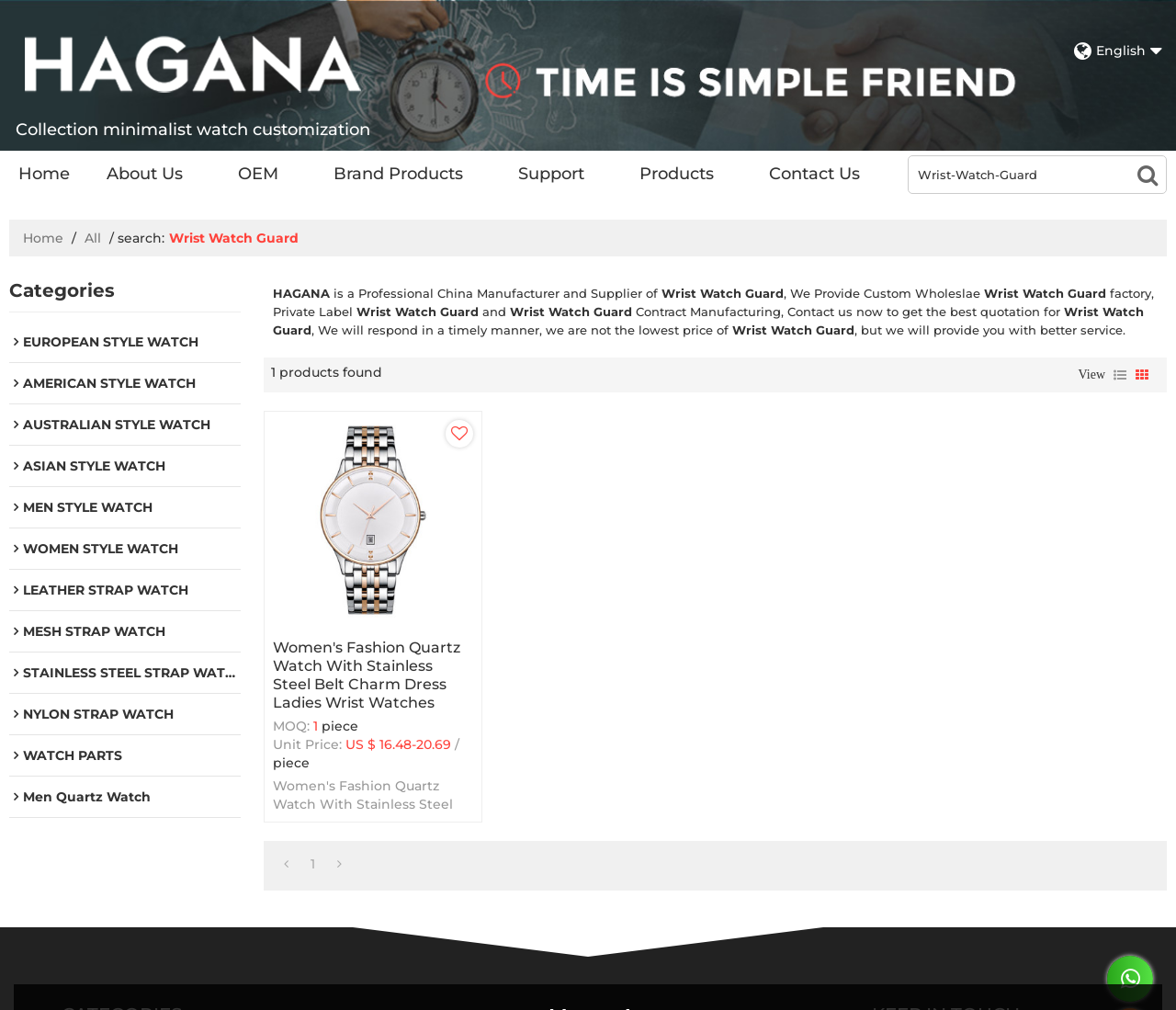Explain in detail what you observe on this webpage.

This webpage is about Wrist Watch Guard, a Chinese manufacturer and supplier of wristwatches. At the top left corner, there is a logo of Shenzhen Ya Kang Watch Co., Ltd, accompanied by a link to the company's website. Below the logo, there is a navigation menu with links to Home, About Us, OEM, Brand Products, Support, Products, and Contact Us.

On the top right corner, there is a search bar with a placeholder text "Please input a search term" and a search button. Above the search bar, there are links to switch the language and a link to the home page.

The main content of the webpage is divided into two sections. The left section has a heading "Wrist Watch Guard" and a list of categories, including EUROPEAN STYLE WATCH, AMERICAN STYLE WATCH, AUSTRALIAN STYLE WATCH, and others. Each category has a corresponding icon.

The right section has a brief introduction to HAGANA, a professional China manufacturer and supplier of Wrist Watch Guard, providing custom wholesale, private label, and contract manufacturing services. There is also a call-to-action to contact them for a quotation.

Below the introduction, there is a product showcase section with a single product displayed, which is a Women's Fashion Quartz Watch With Stainless Steel Belt Charm Dress Ladies Wrist Watch. The product has an image, a brief description, and details about the minimum order quantity, unit price, and currency.

At the bottom of the webpage, there are links to WhatsApp and a pagination menu with a single page link.